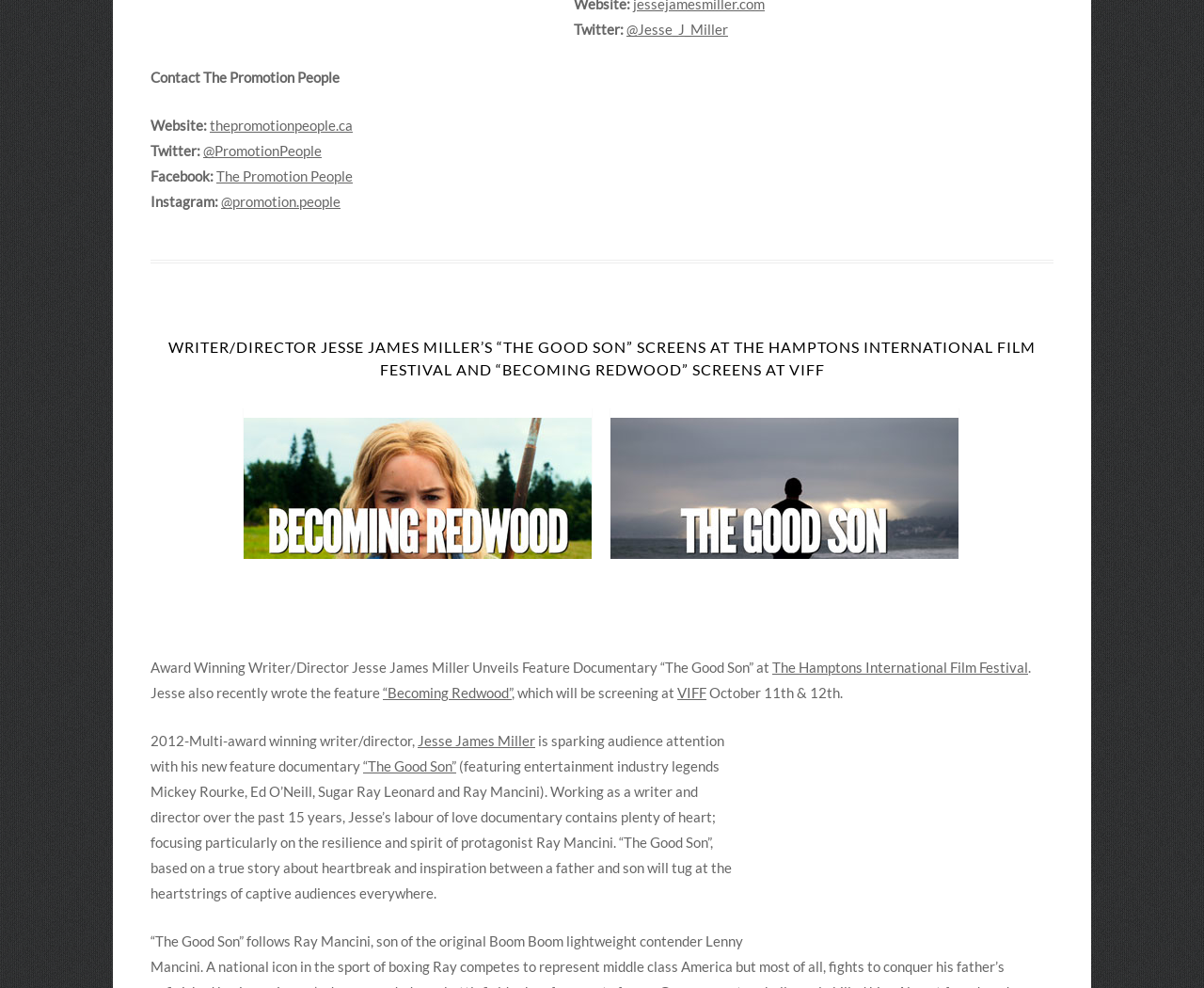Determine the bounding box coordinates of the clickable region to execute the instruction: "View the article about Jesse James Miller's film screenings". The coordinates should be four float numbers between 0 and 1, denoted as [left, top, right, bottom].

[0.14, 0.342, 0.86, 0.383]